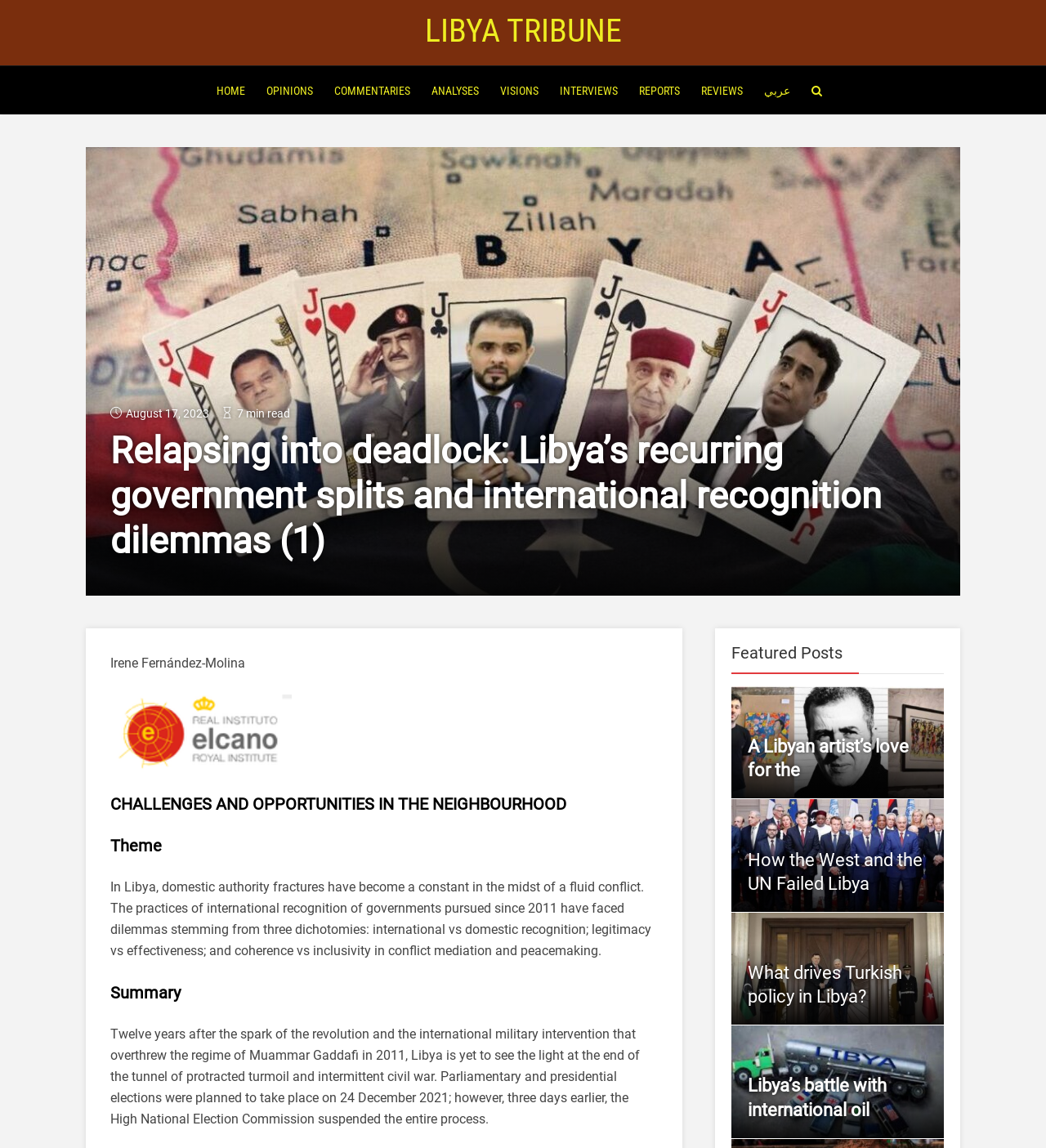Refer to the image and provide a thorough answer to this question:
What is the date of the article?

I found the date of the article by looking at the static text element with the content 'August 17, 2023' located at the top of the page, below the navigation links.